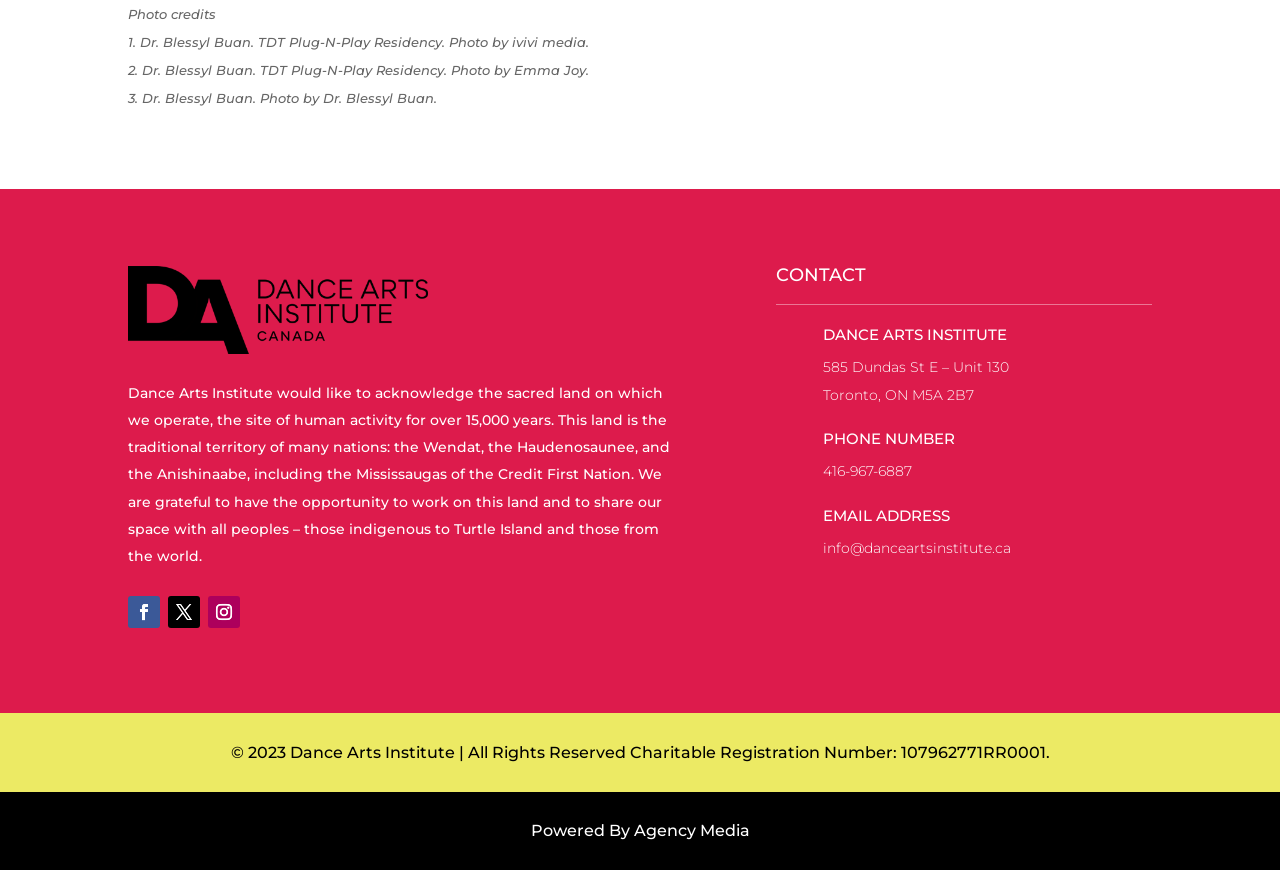Determine the bounding box coordinates for the UI element matching this description: "Agency Media".

[0.495, 0.944, 0.586, 0.966]